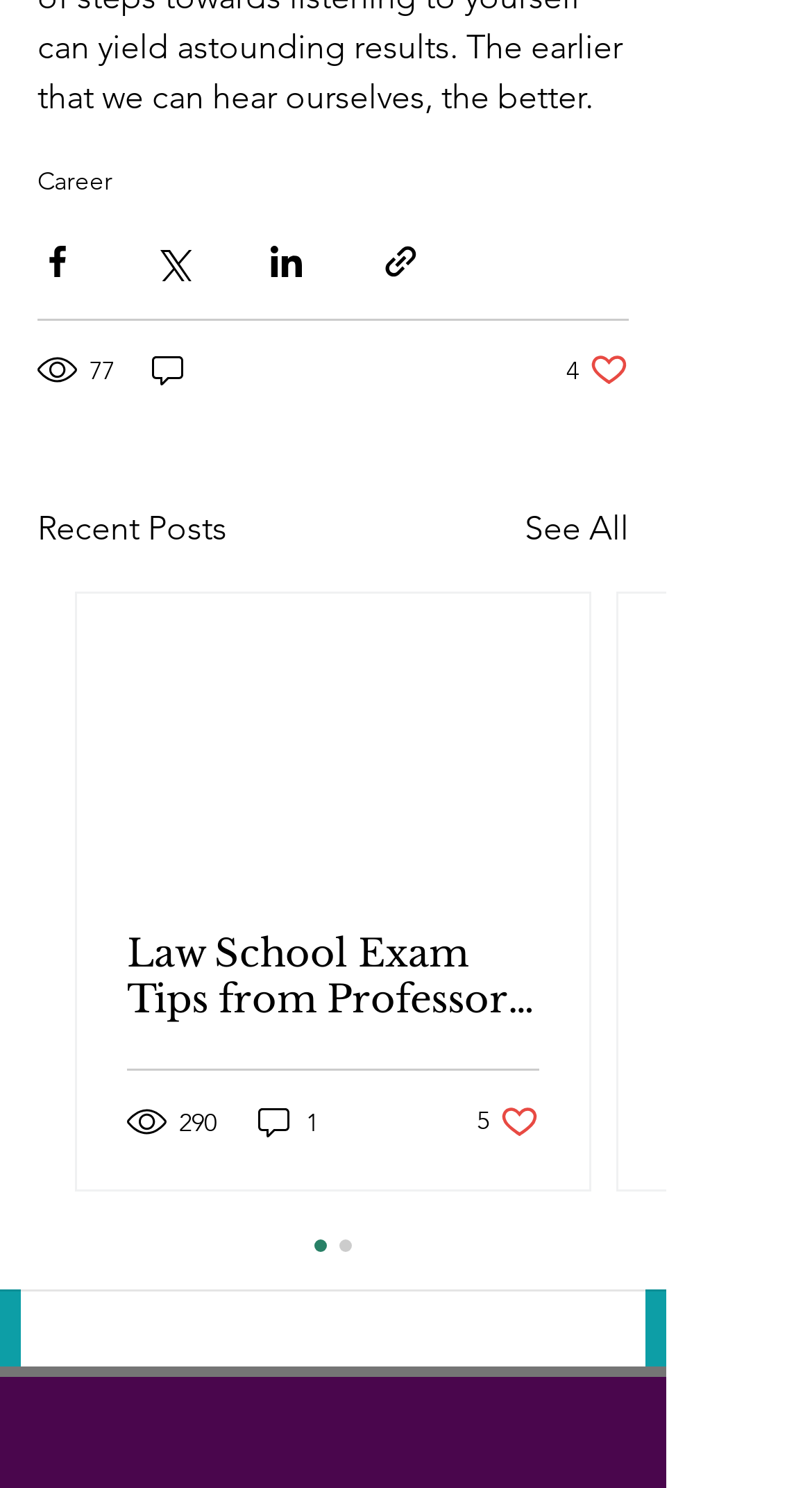How many social media share buttons are there?
Please provide an in-depth and detailed response to the question.

I counted the number of social media share buttons, which are 'Share via Facebook', 'Share via Twitter', 'Share via LinkedIn', and 'Share via link', and found that there are 4 buttons.